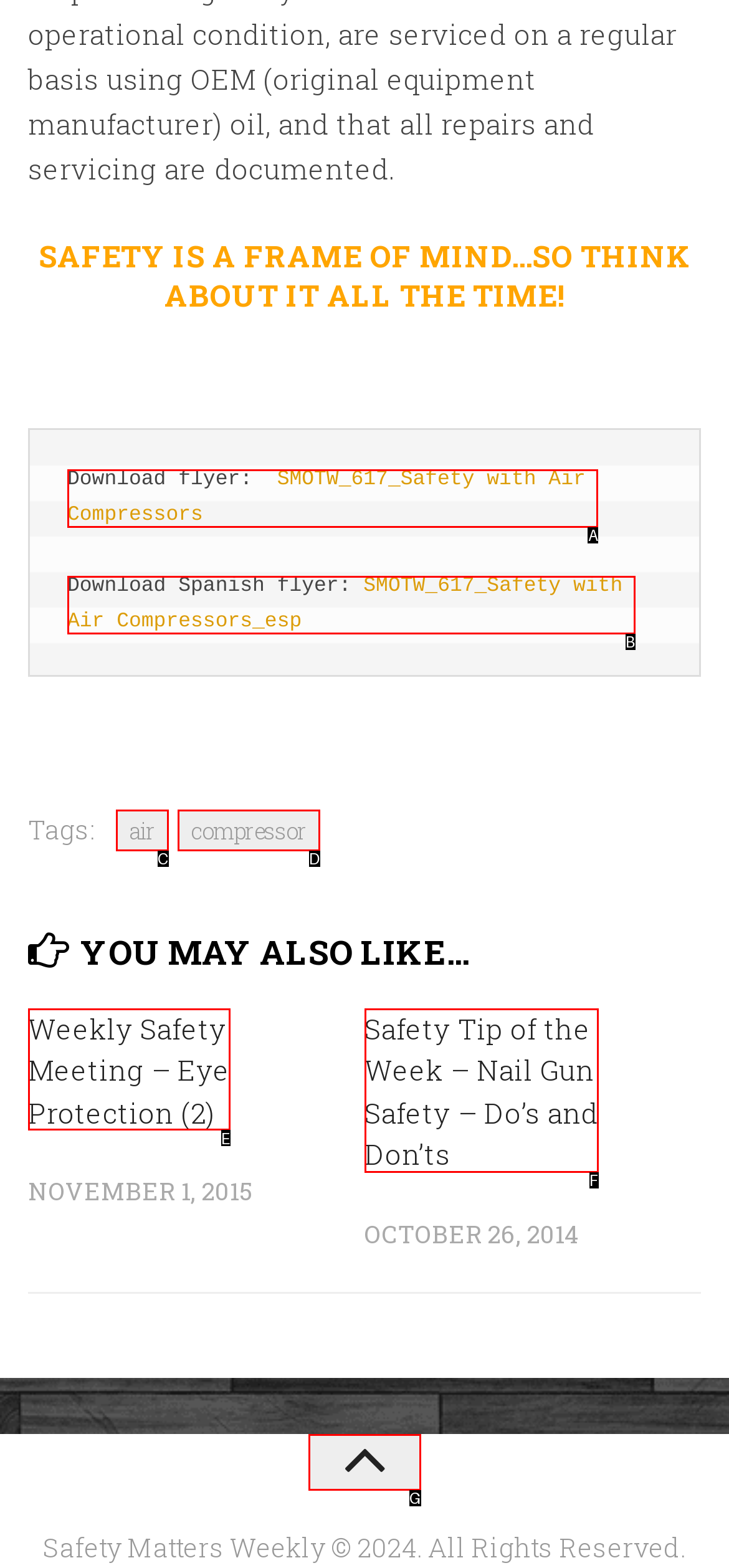Identify the HTML element that corresponds to the description: compressor Provide the letter of the correct option directly.

D